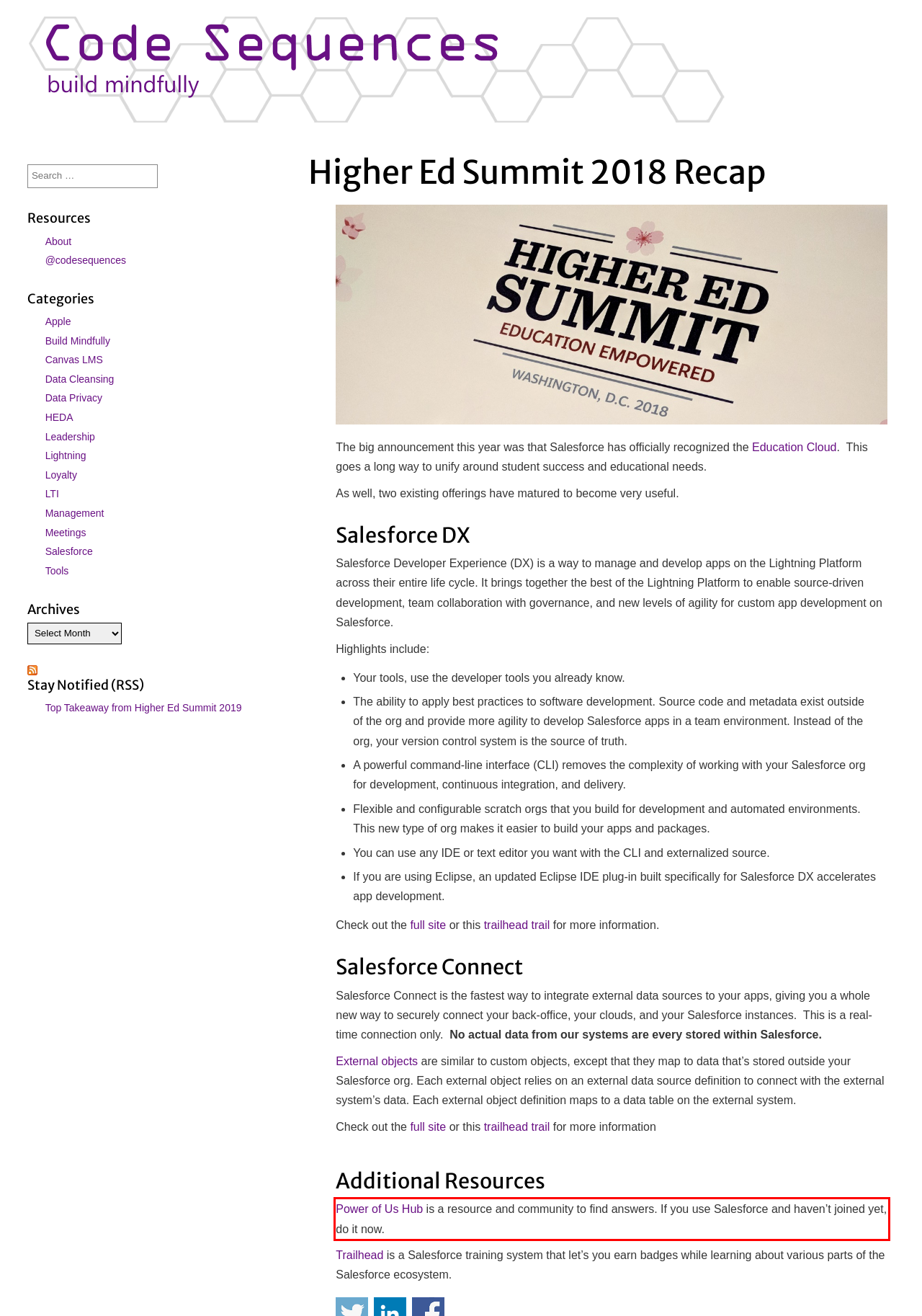From the screenshot of the webpage, locate the red bounding box and extract the text contained within that area.

Power of Us Hub is a resource and community to find answers. If you use Salesforce and haven’t joined yet, do it now.